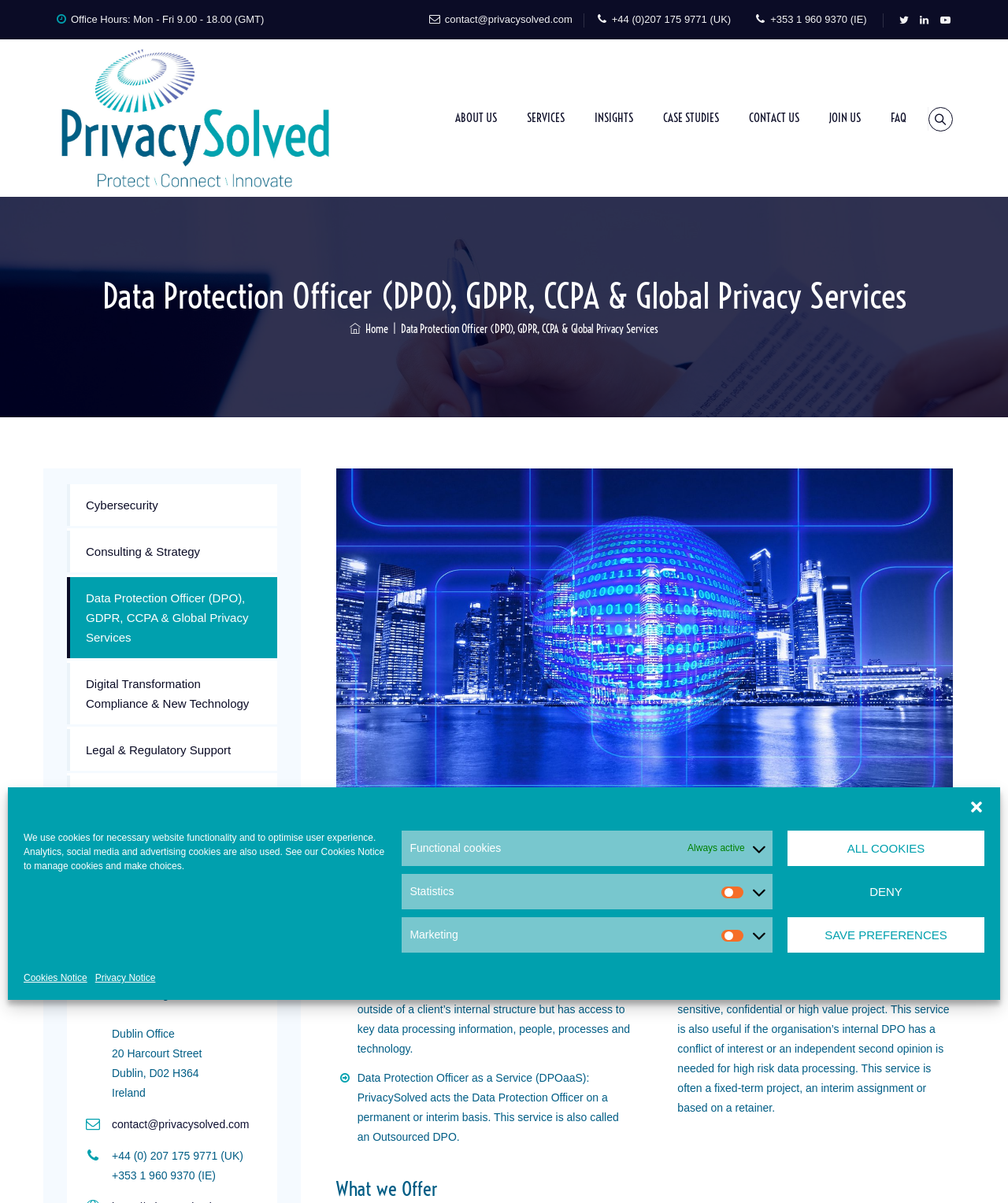Please identify the bounding box coordinates of the area that needs to be clicked to follow this instruction: "Visit 'Collection' page".

None